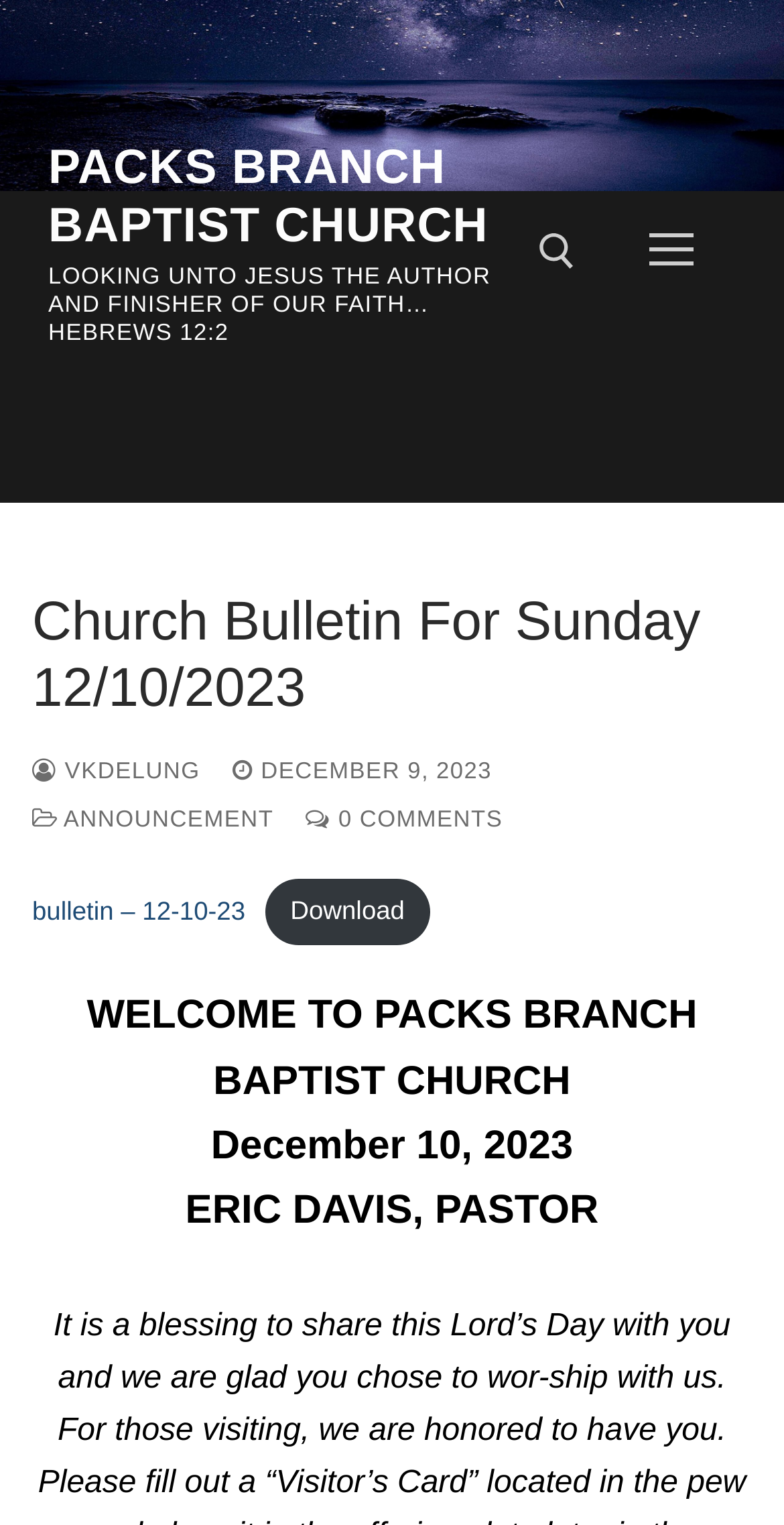Who is the pastor of the church?
Using the information from the image, provide a comprehensive answer to the question.

The name of the pastor can be found in the middle of the webpage, where it says 'ERIC DAVIS, PASTOR' in a static text format.